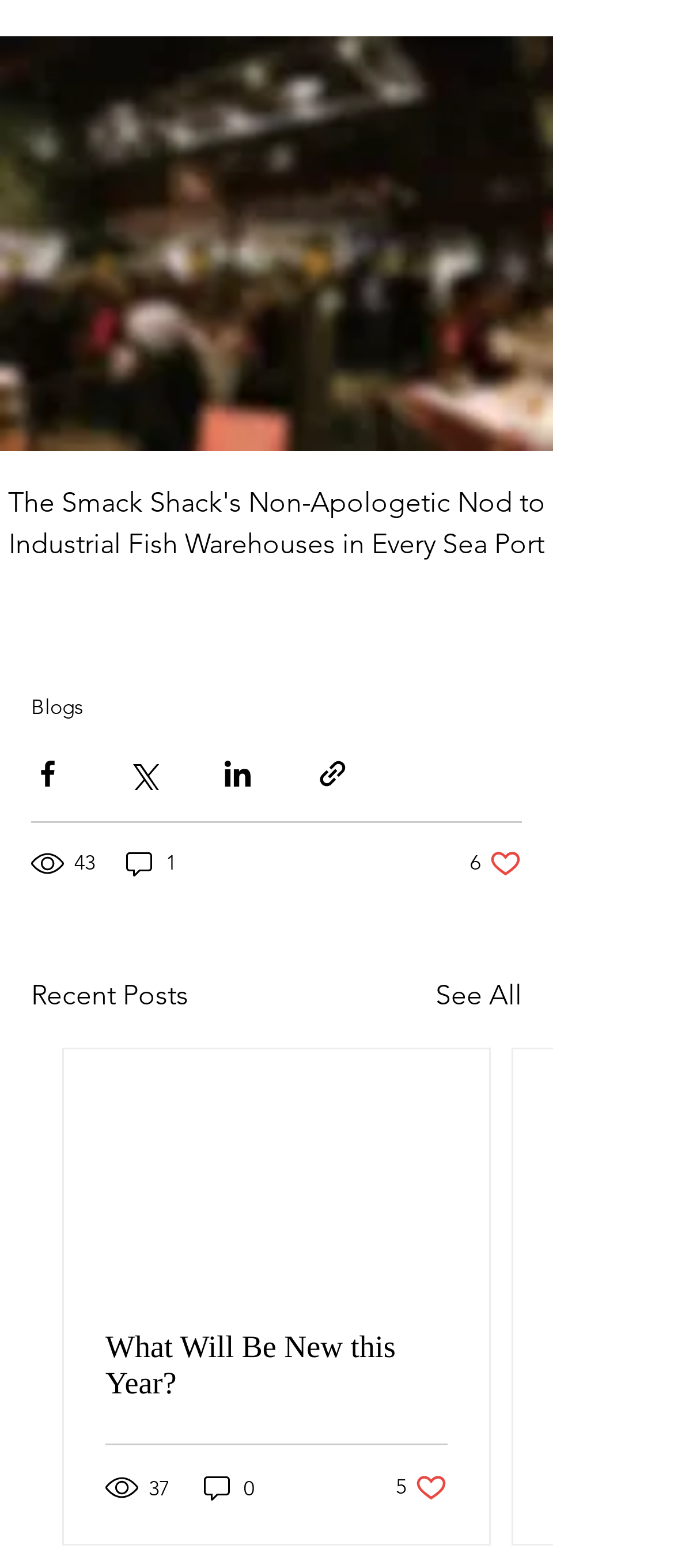Pinpoint the bounding box coordinates of the area that should be clicked to complete the following instruction: "Click CALL LOCAL". The coordinates must be given as four float numbers between 0 and 1, i.e., [left, top, right, bottom].

None